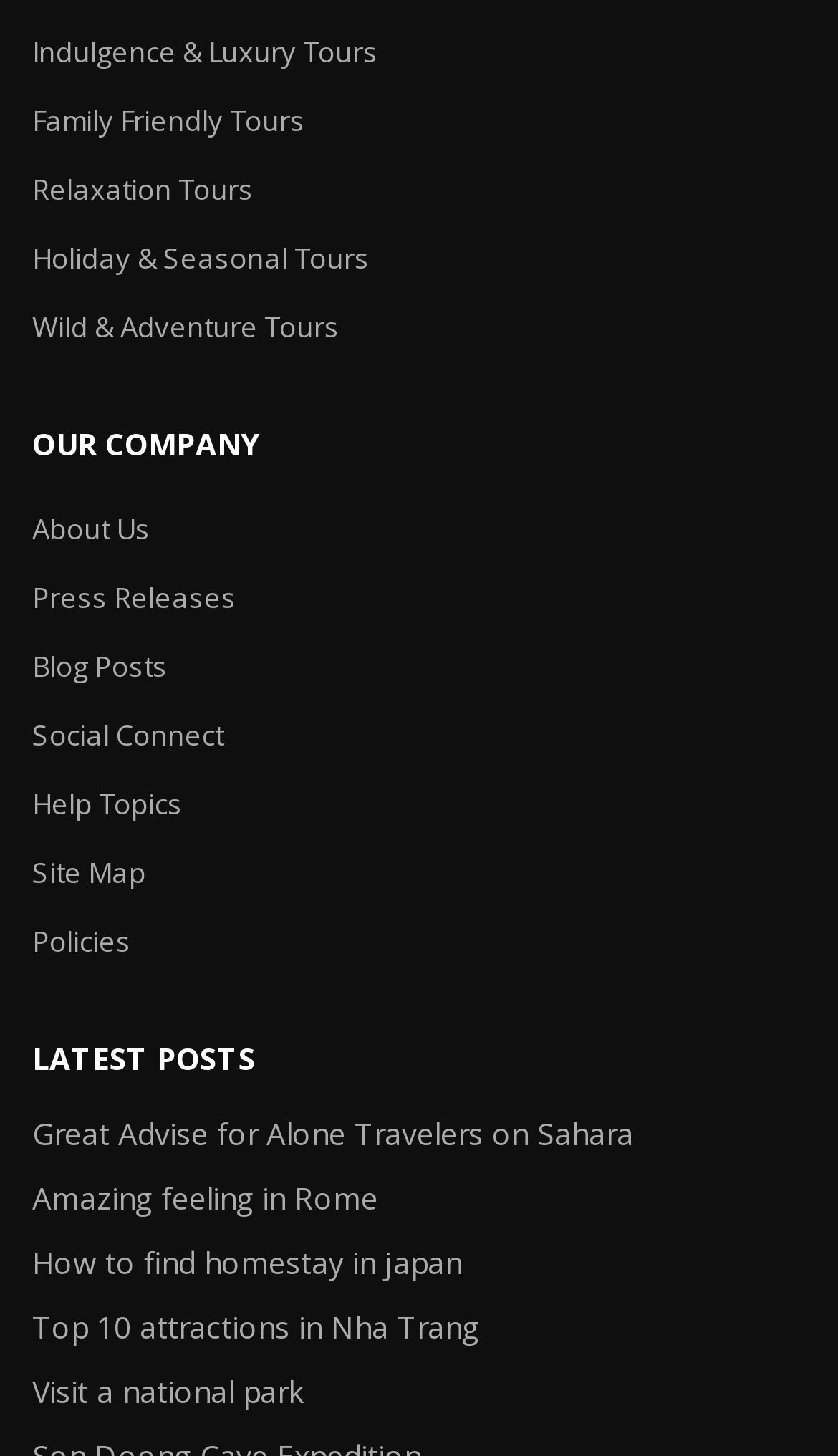What is the last blog post topic?
Give a comprehensive and detailed explanation for the question.

The last blog post topic is 'Visit a national park' which is listed under the 'LATEST POSTS' section at the bottom of the webpage.